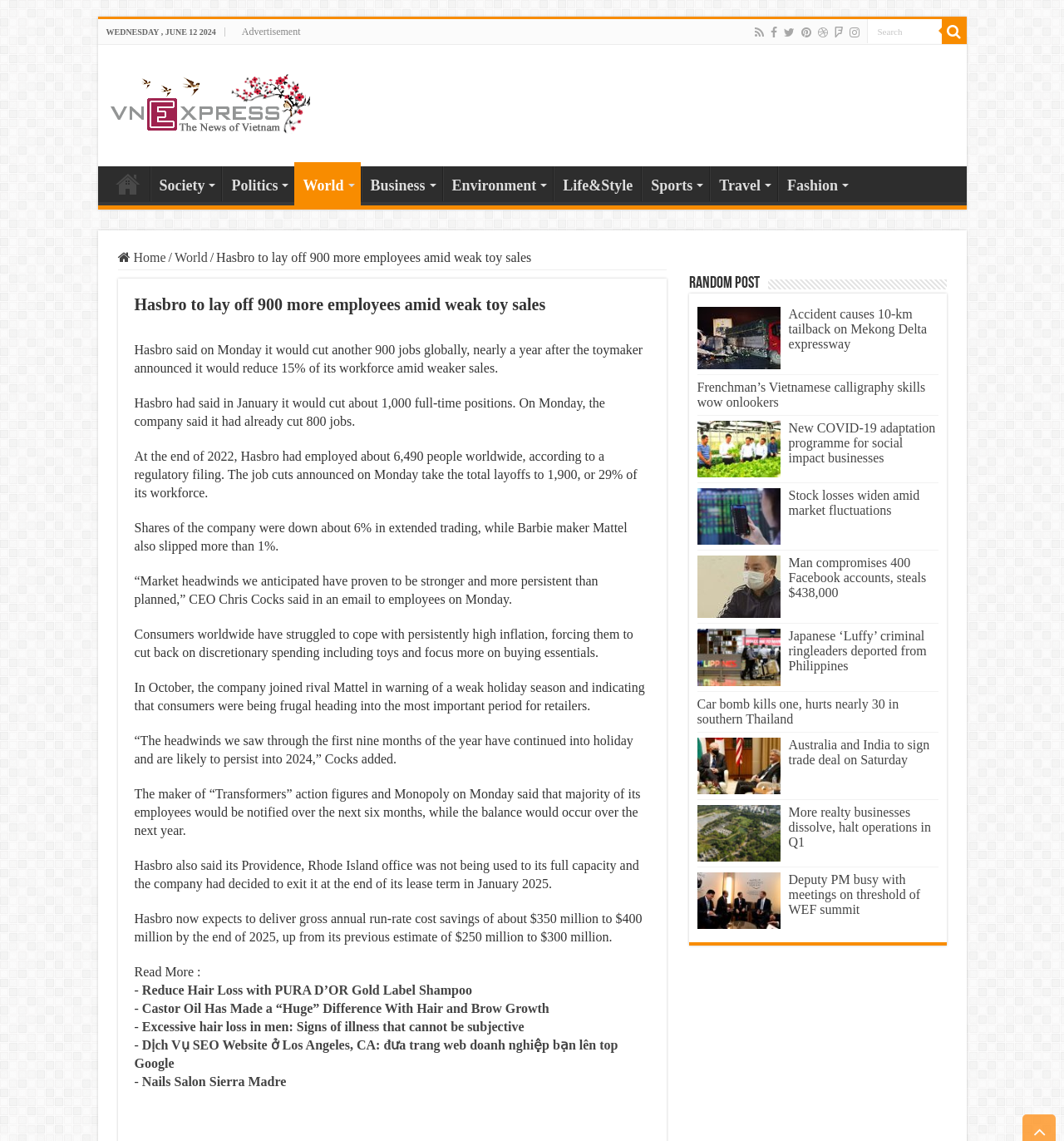Can you give a comprehensive explanation to the question given the content of the image?
What is the expected gross annual run-rate cost savings by the end of 2025?

According to the article, Hasbro now expects to deliver gross annual run-rate cost savings of about $350 million to $400 million by the end of 2025, up from its previous estimate of $250 million to $300 million.